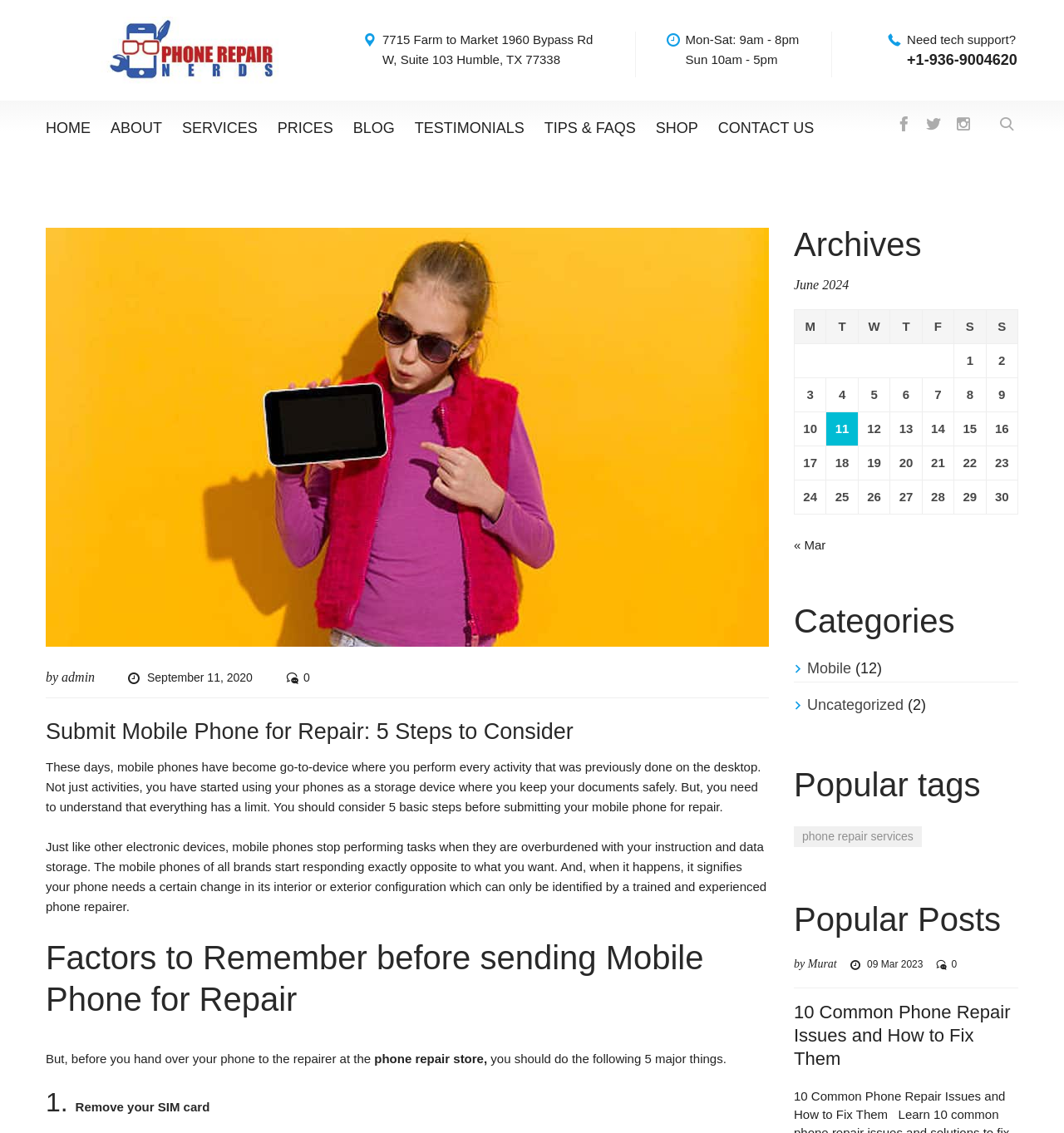Please identify the bounding box coordinates of the area that needs to be clicked to follow this instruction: "Read the article about 'Vigorous Physical Activity Linked To Lower Death Risk In Older Women'".

None